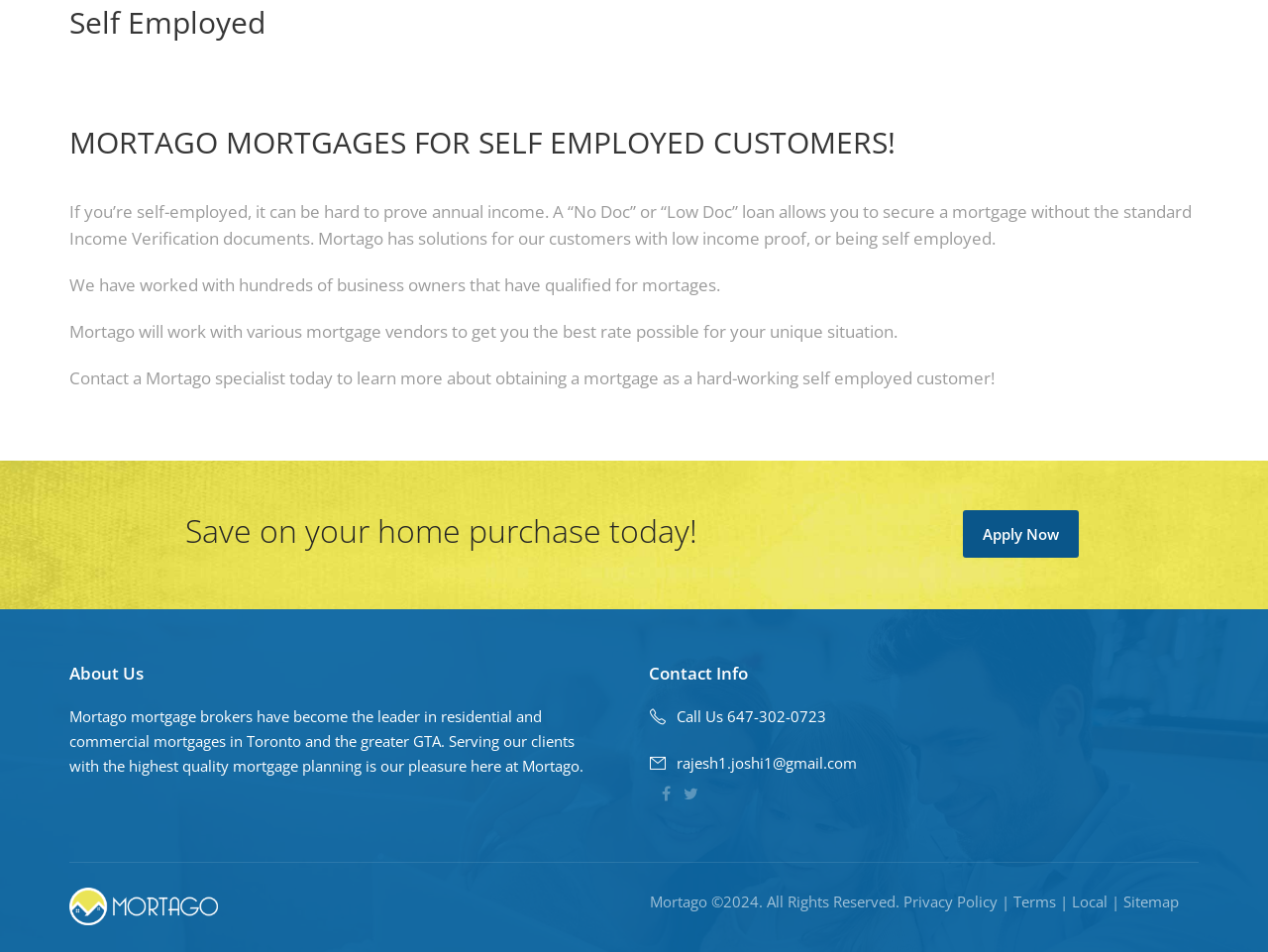Using the provided element description: "Local", identify the bounding box coordinates. The coordinates should be four floats between 0 and 1 in the order [left, top, right, bottom].

[0.845, 0.937, 0.873, 0.957]